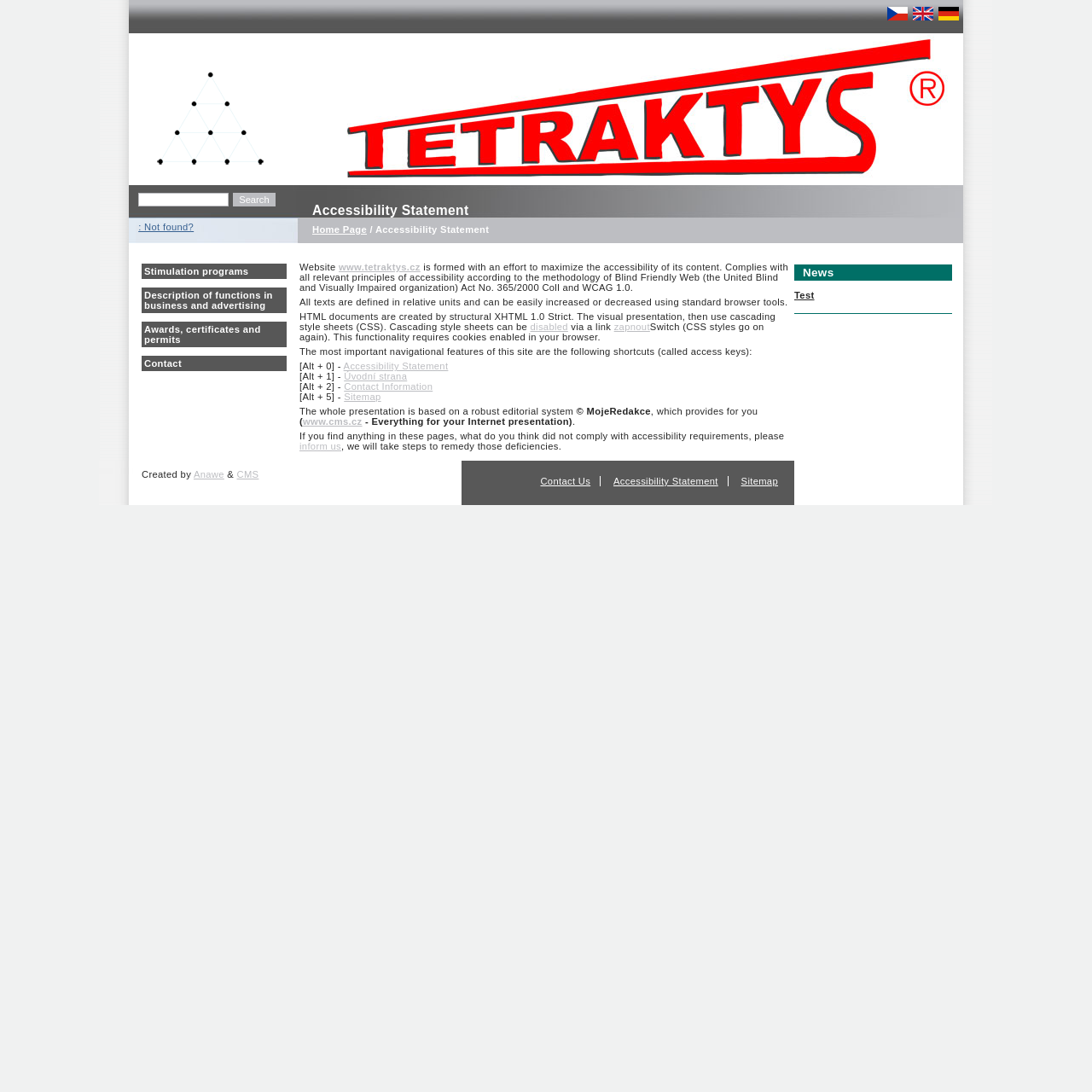Identify the bounding box coordinates of the element to click to follow this instruction: 'Search'. Ensure the coordinates are four float values between 0 and 1, provided as [left, top, right, bottom].

[0.213, 0.177, 0.252, 0.189]